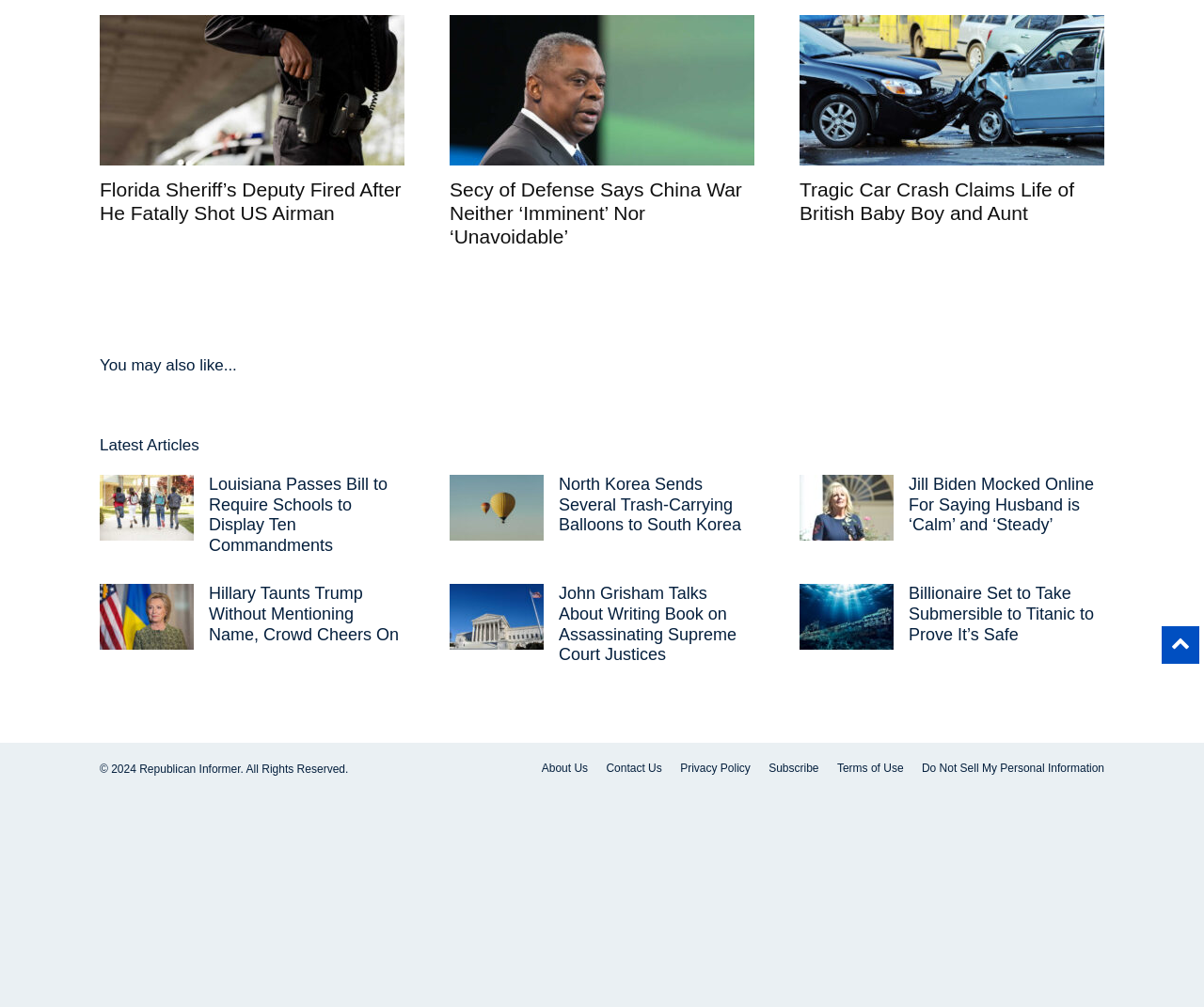Using the provided description Contact Us, find the bounding box coordinates for the UI element. Provide the coordinates in (top-left x, top-left y, bottom-right x, bottom-right y) format, ensuring all values are between 0 and 1.

[0.503, 0.754, 0.55, 0.771]